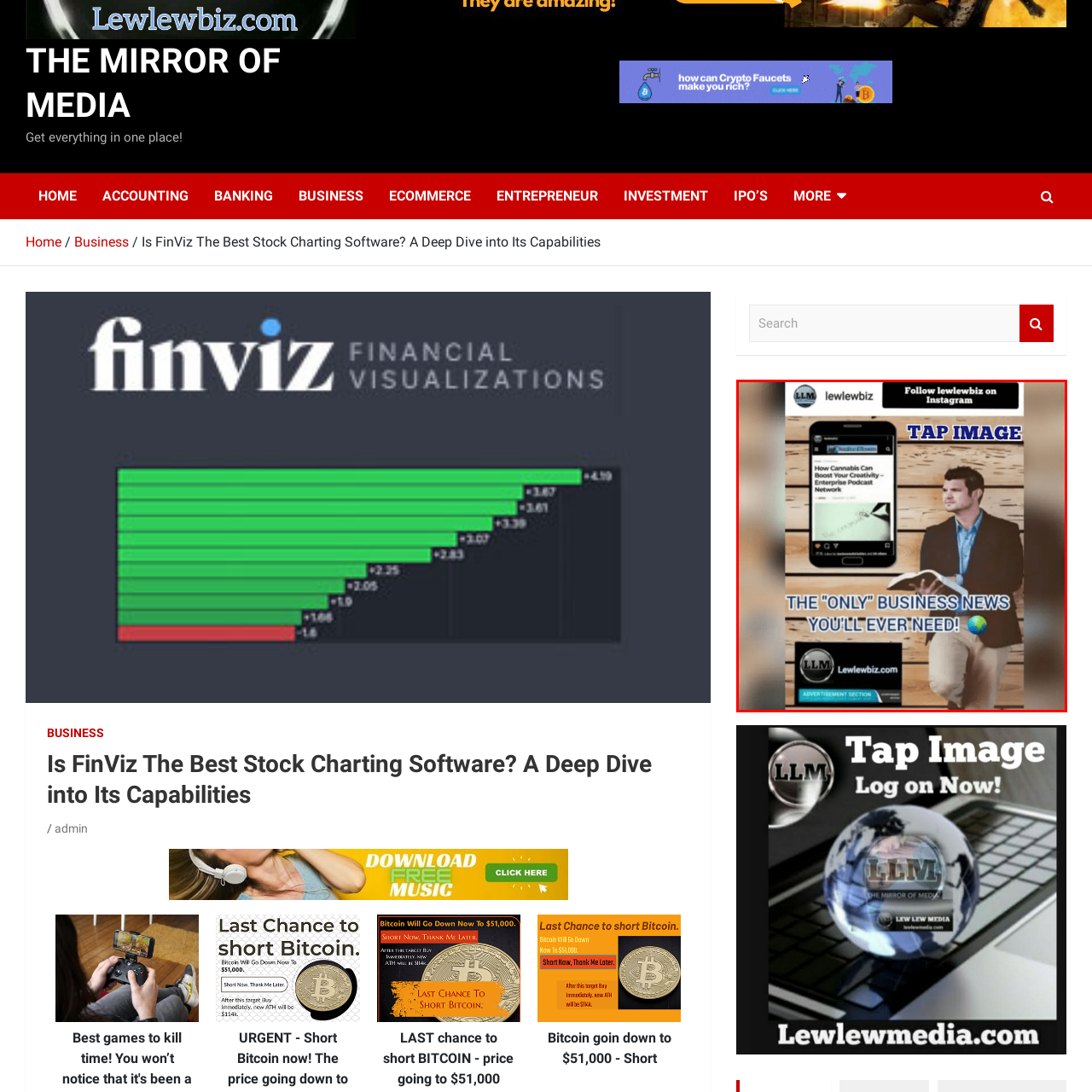What is the title of the article on the smartphone?
Pay attention to the section of the image highlighted by the red bounding box and provide a comprehensive answer to the question.

The smartphone on the right side of the image showcases an article titled 'How Cannabis Can Boost Your Creativity - Enterprise Podcast Network', which highlights the platform's diverse content and suggests that it covers a wide range of topics, including unconventional ones.